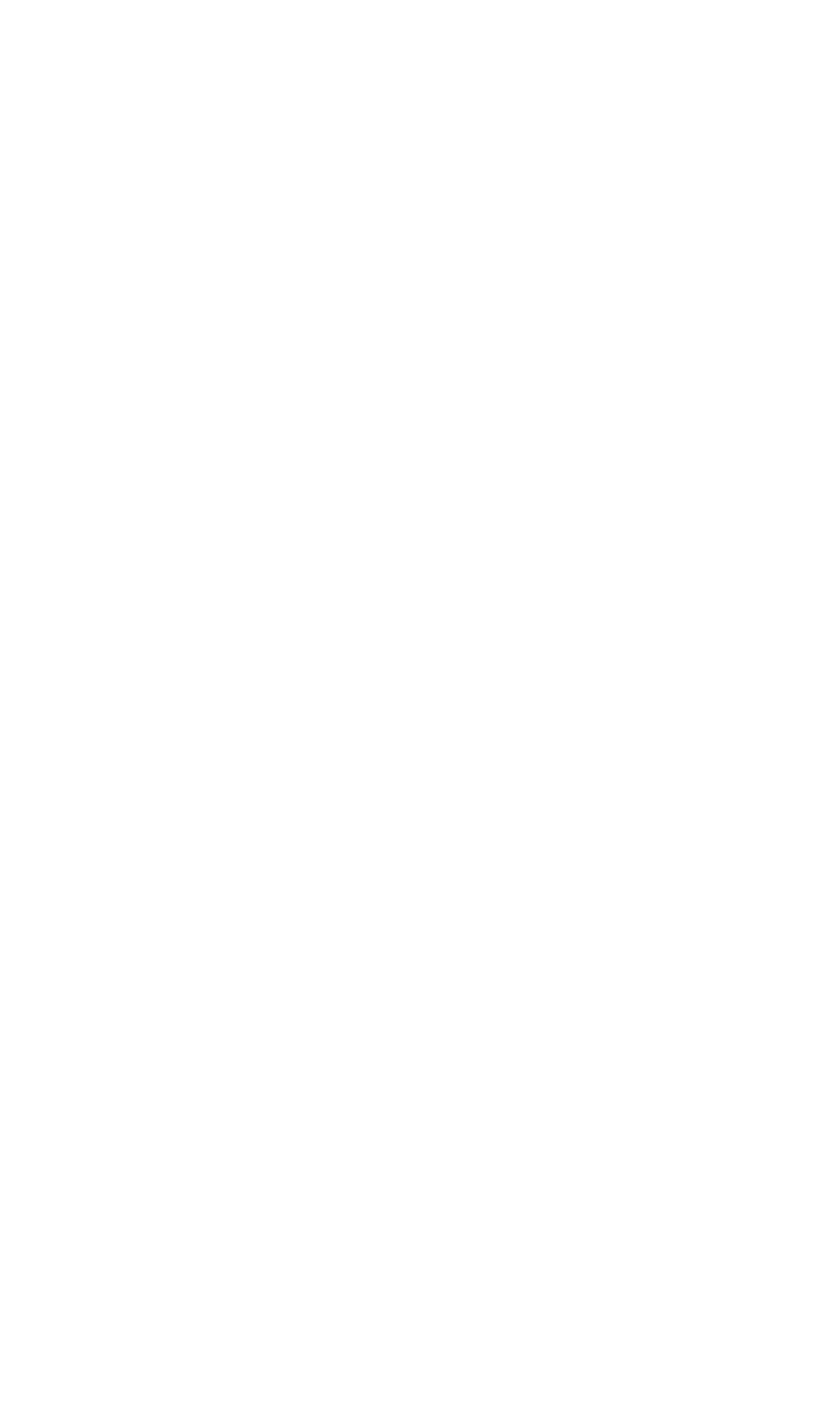Give a short answer using one word or phrase for the question:
What is the name of the first vacuum pump product?

Busch Rotary vane vacuum pump R5 RB/RC 0021 C